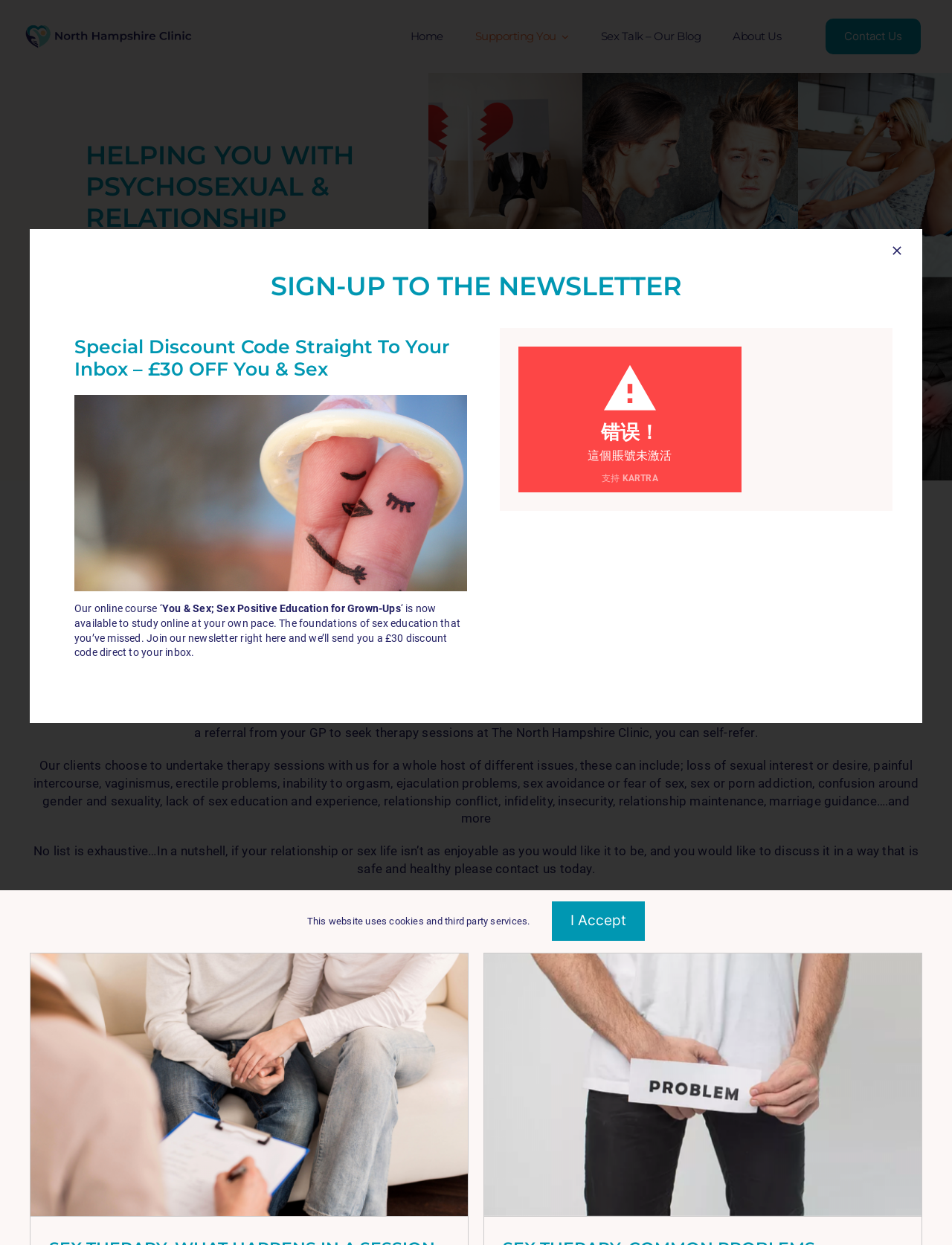Using the given description, provide the bounding box coordinates formatted as (top-left x, top-left y, bottom-right x, bottom-right y), with all values being floating point numbers between 0 and 1. Description: Sex Therapy; Common Problems

[0.246, 0.841, 0.274, 0.862]